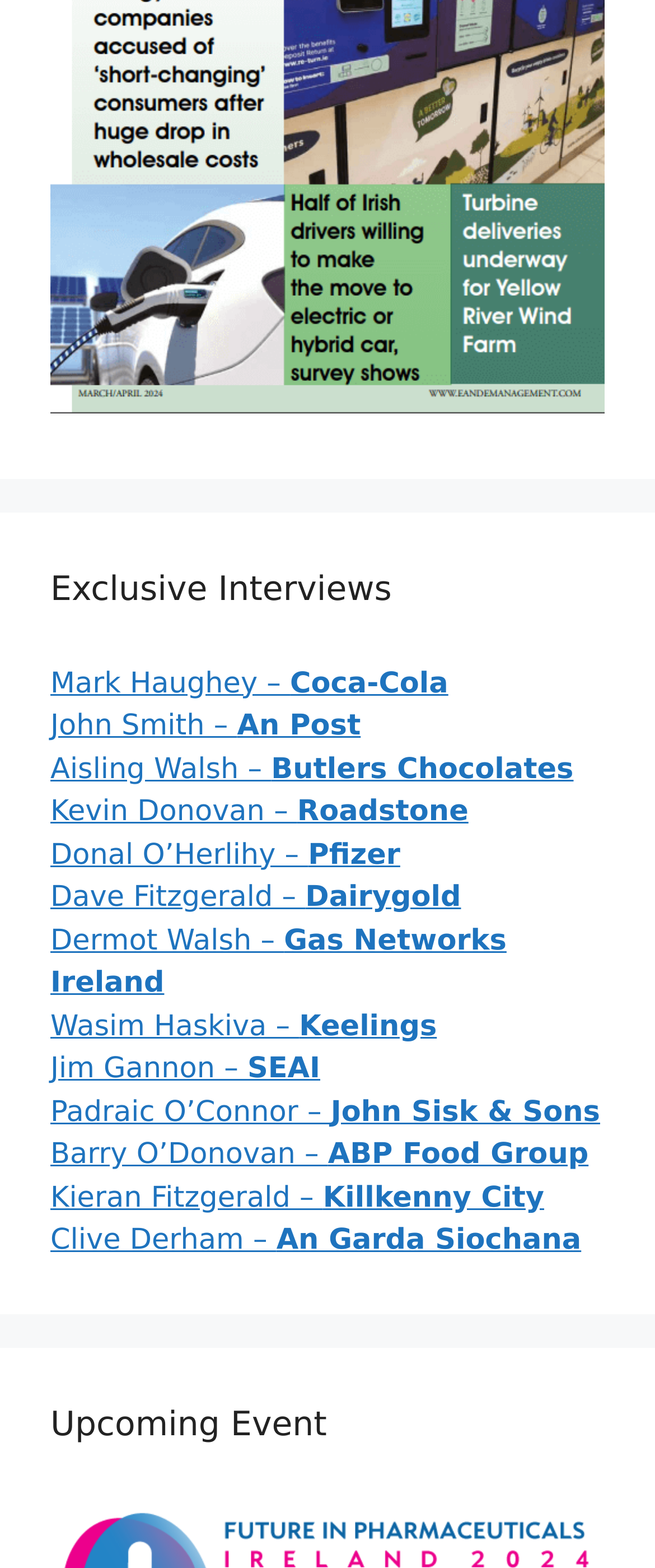Can you find the bounding box coordinates for the element to click on to achieve the instruction: "Read about Exclusive Interviews"?

[0.077, 0.359, 0.923, 0.391]